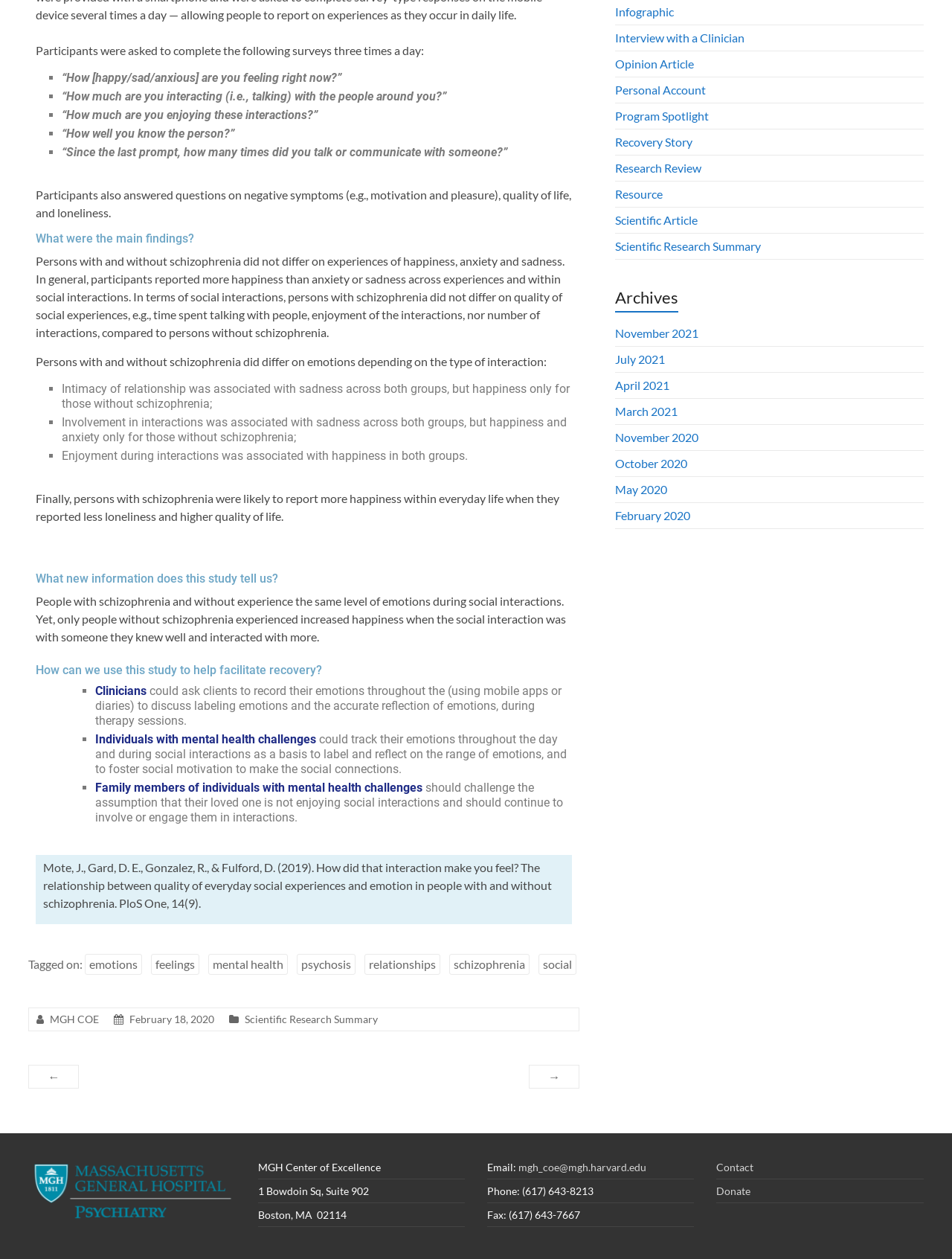Identify the bounding box for the described UI element: "Interactive tutorial".

None